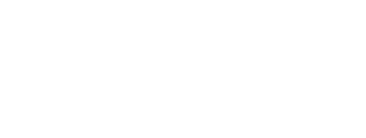Thoroughly describe everything you see in the image.

The image likely represents a course or training program related to Software Quality Testing (SQT) offered in Pune. This course aims to equip participants with the skills necessary to identify and resolve software bugs and defects, ensuring the delivery of reliable software solutions. The program focuses on both manual and automated testing techniques essential for maintaining high-quality standards in software development. It is part of a broader educational initiative under the banner of "MD Coaching's," which focuses on enhancing the professional capabilities of participants in the tech industry.